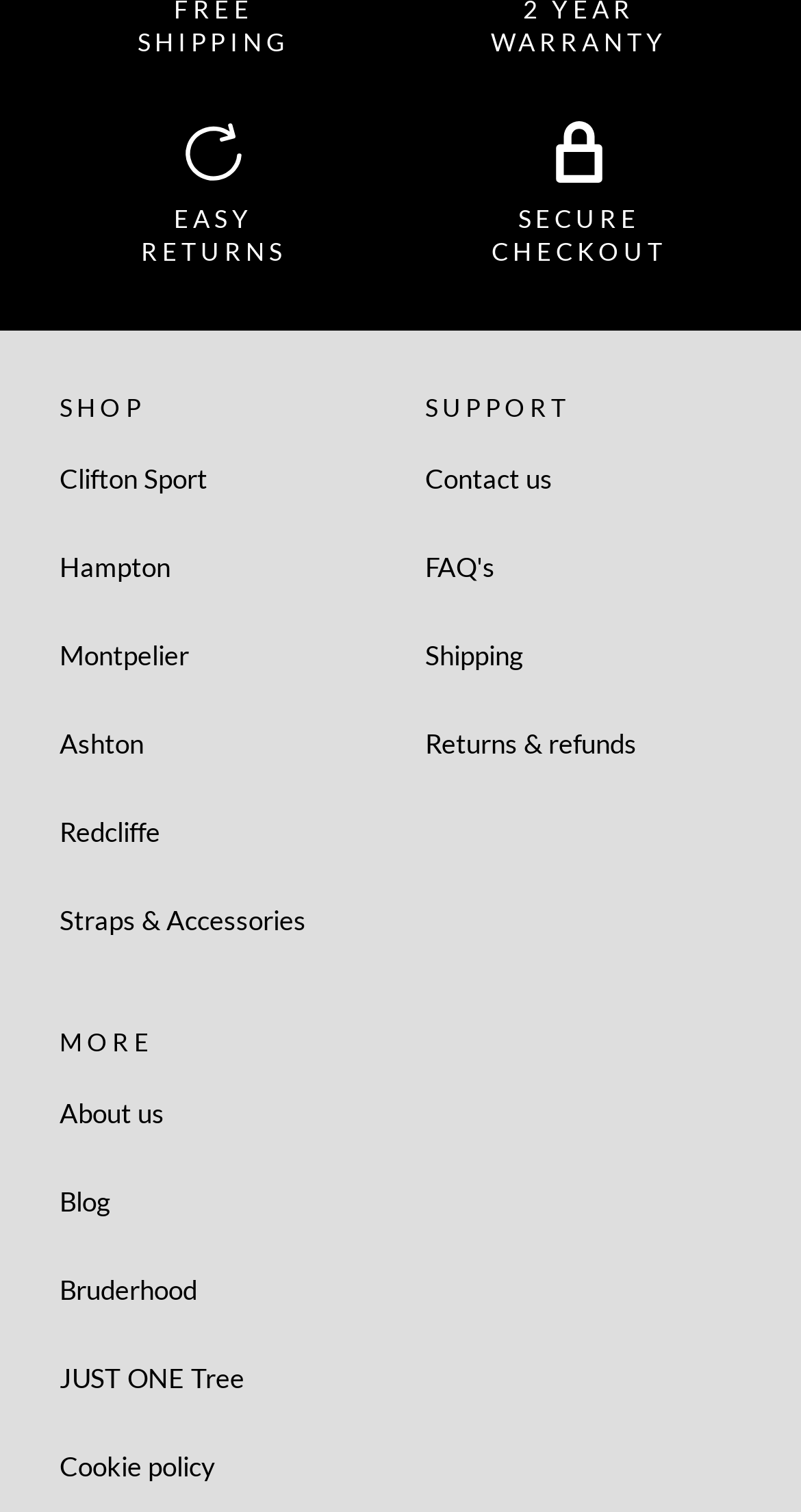Respond with a single word or phrase to the following question: What is the last option in the SUPPORT section?

Cookie policy